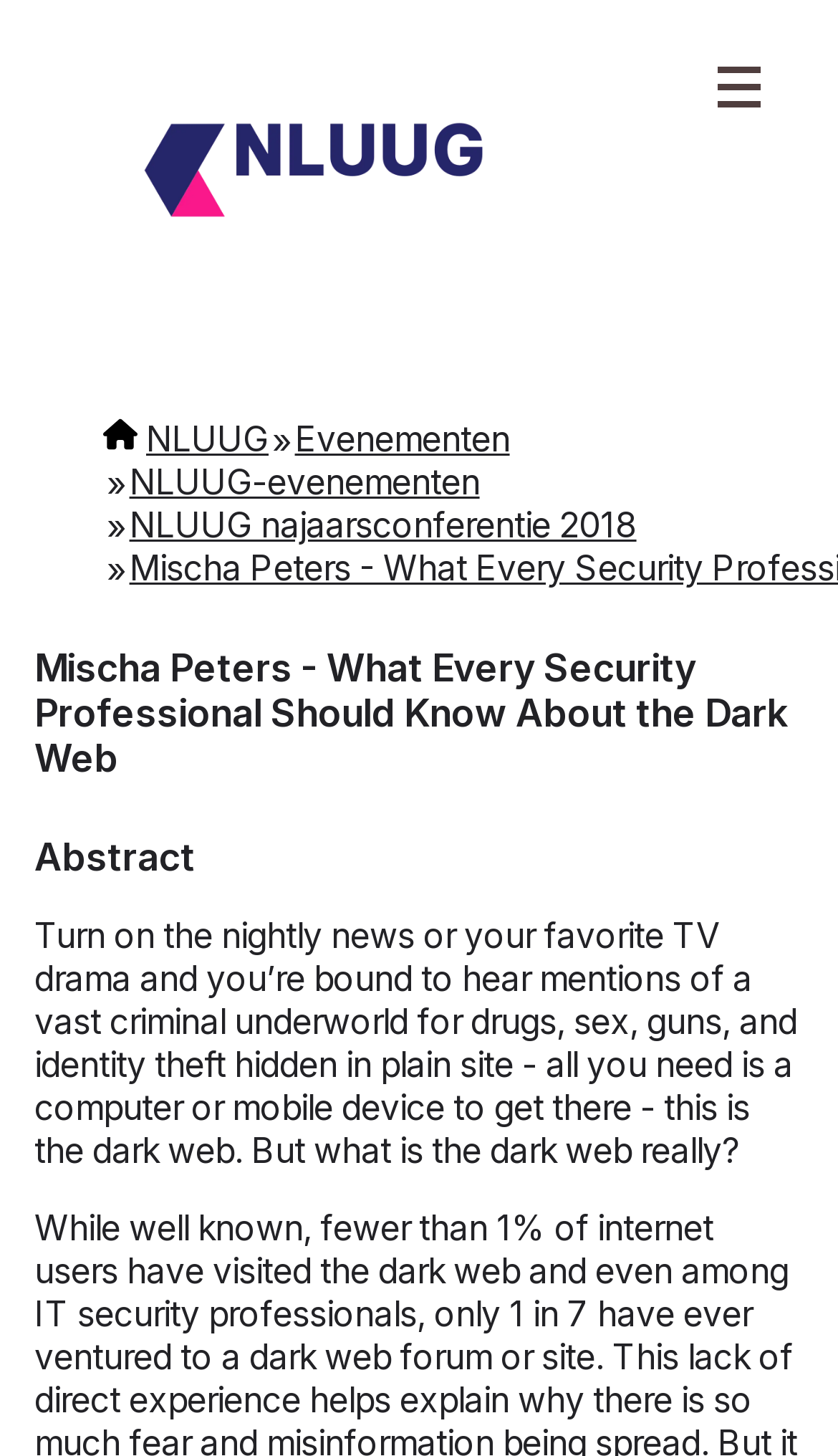From the given element description: "Evenementen", find the bounding box for the UI element. Provide the coordinates as four float numbers between 0 and 1, in the order [left, top, right, bottom].

[0.352, 0.287, 0.608, 0.316]